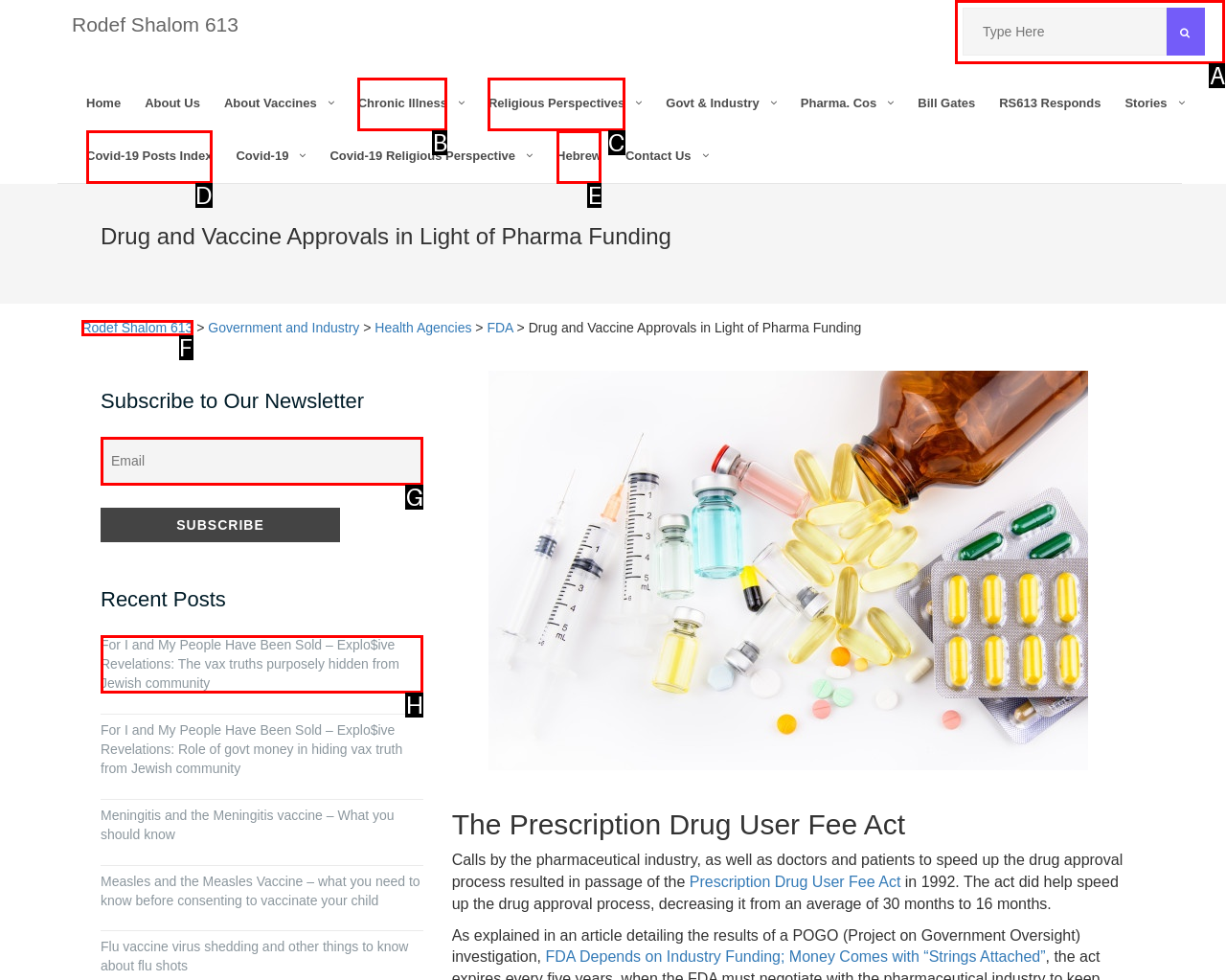Indicate which lettered UI element to click to fulfill the following task: Search for something
Provide the letter of the correct option.

A